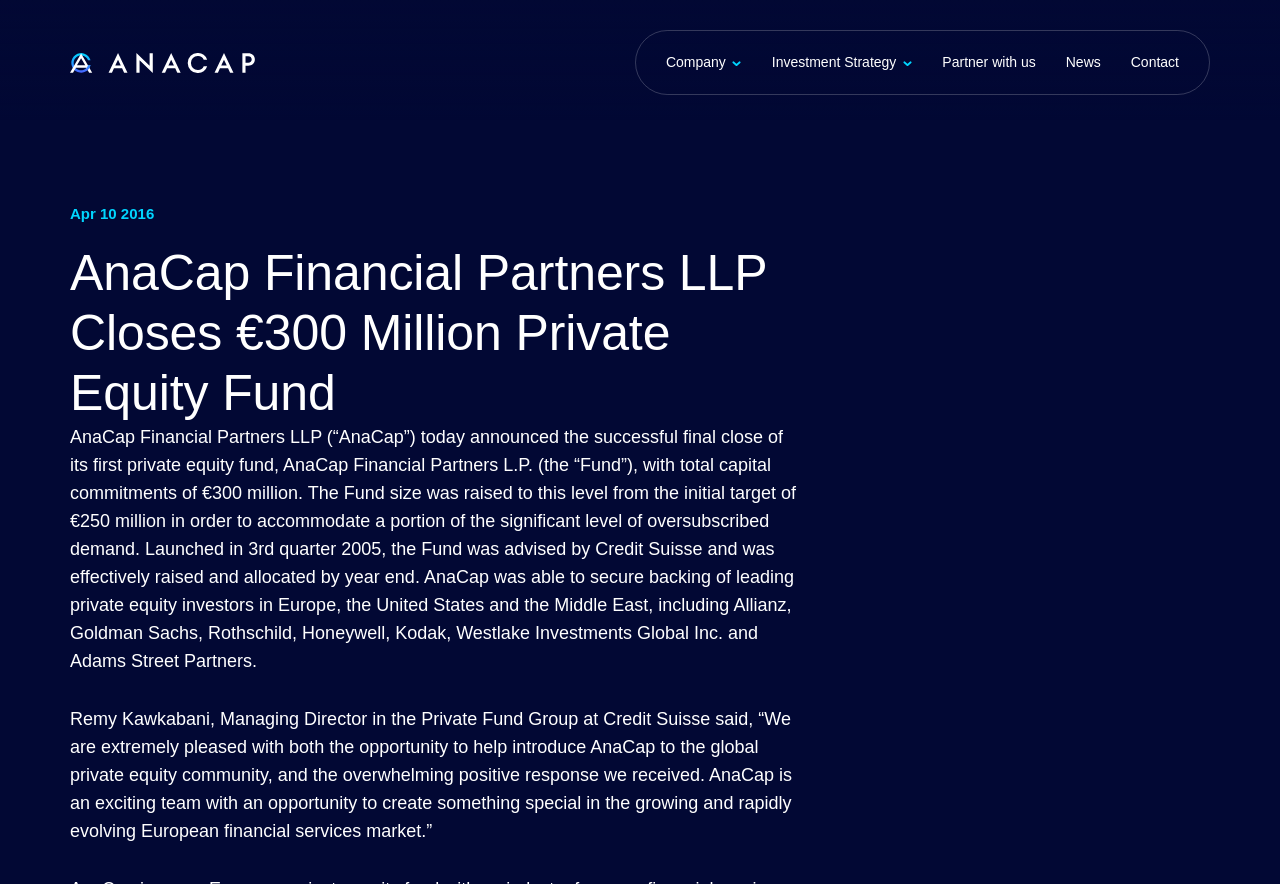Identify the text that serves as the heading for the webpage and generate it.

AnaCap Financial Partners LLP Closes €300 Million Private Equity Fund